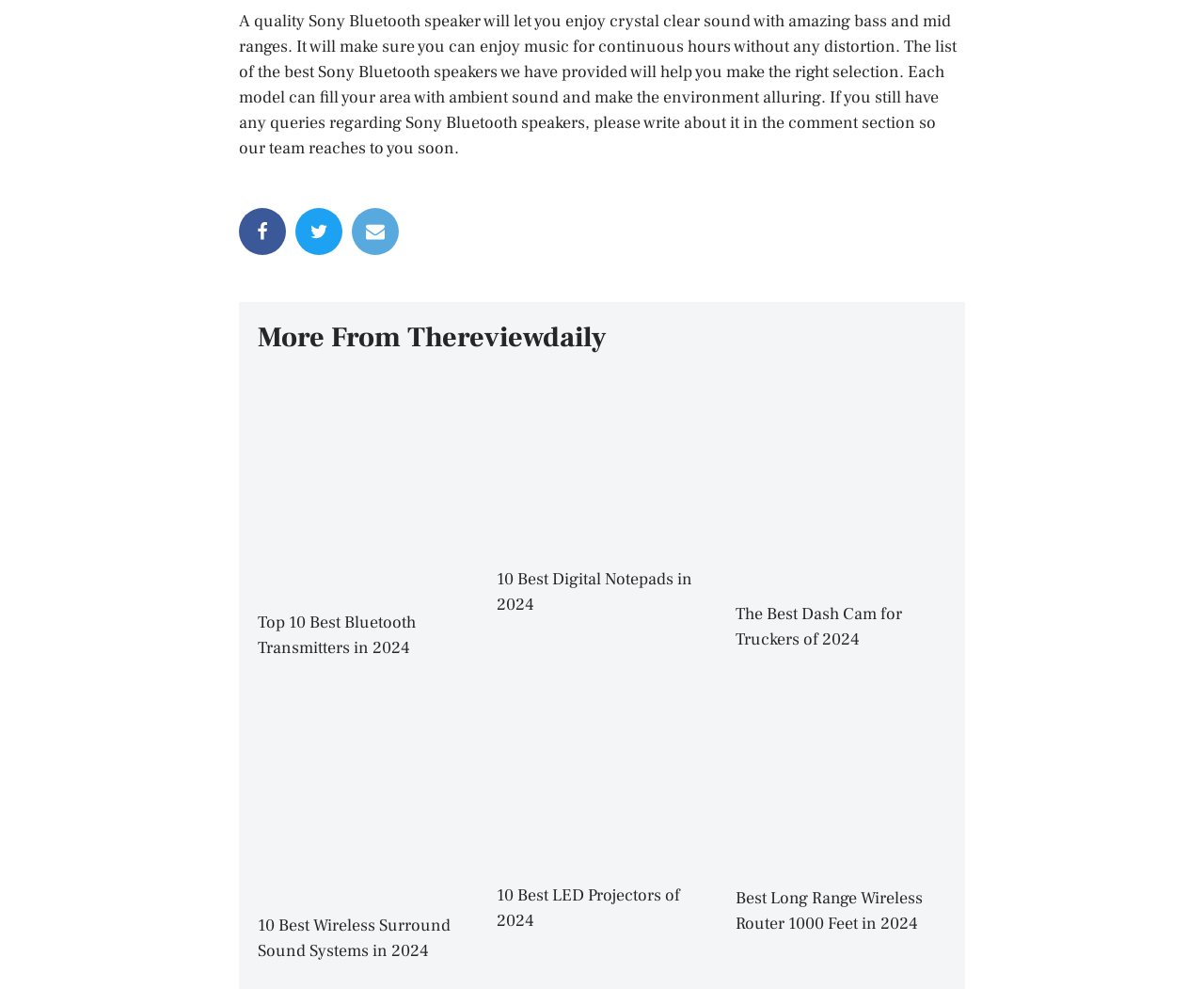Please answer the following question using a single word or phrase: 
What is the title of the first recommended product?

EUASOO